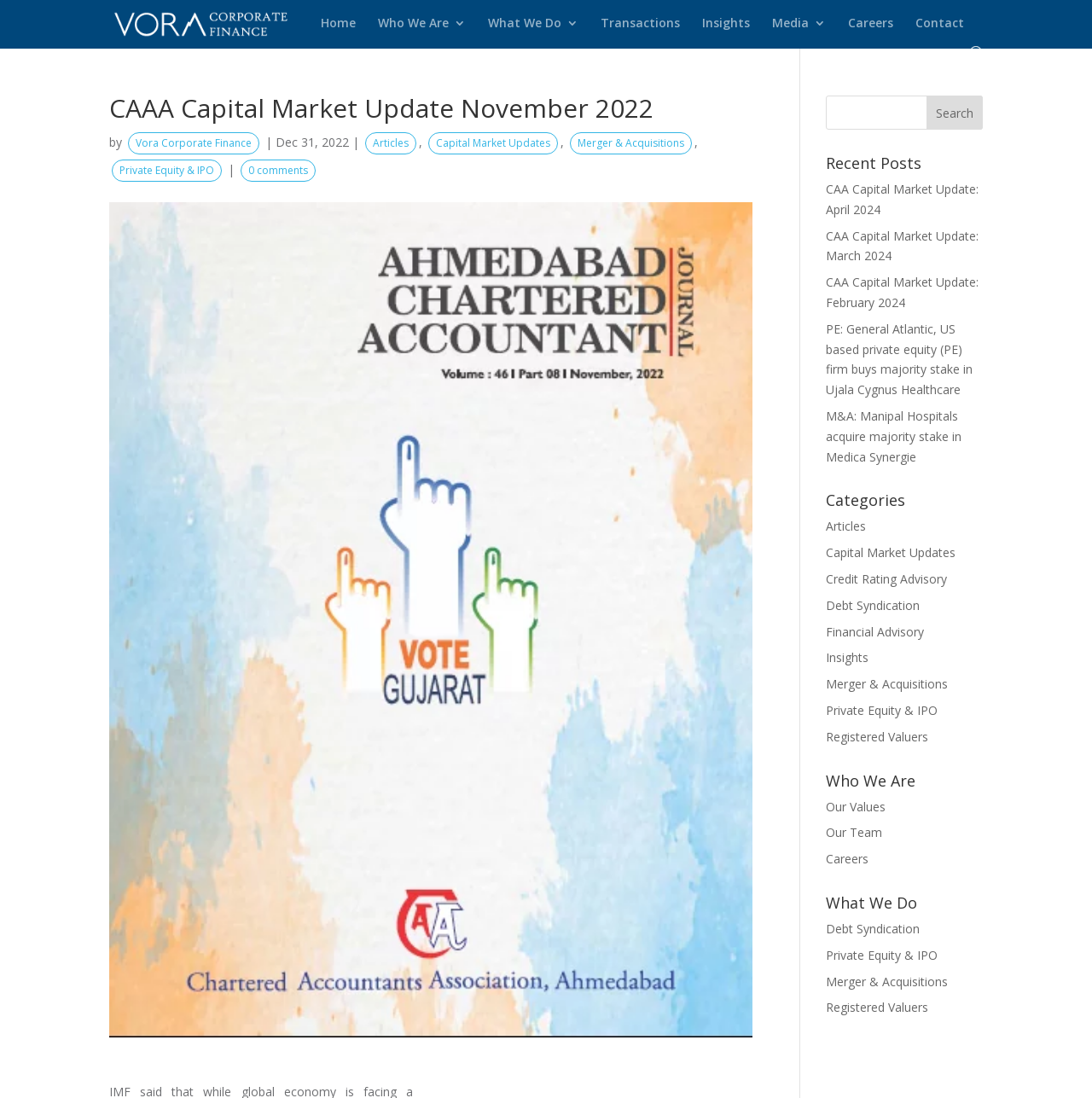Please reply to the following question with a single word or a short phrase:
What is the name of the company?

Vora Corporate Finance